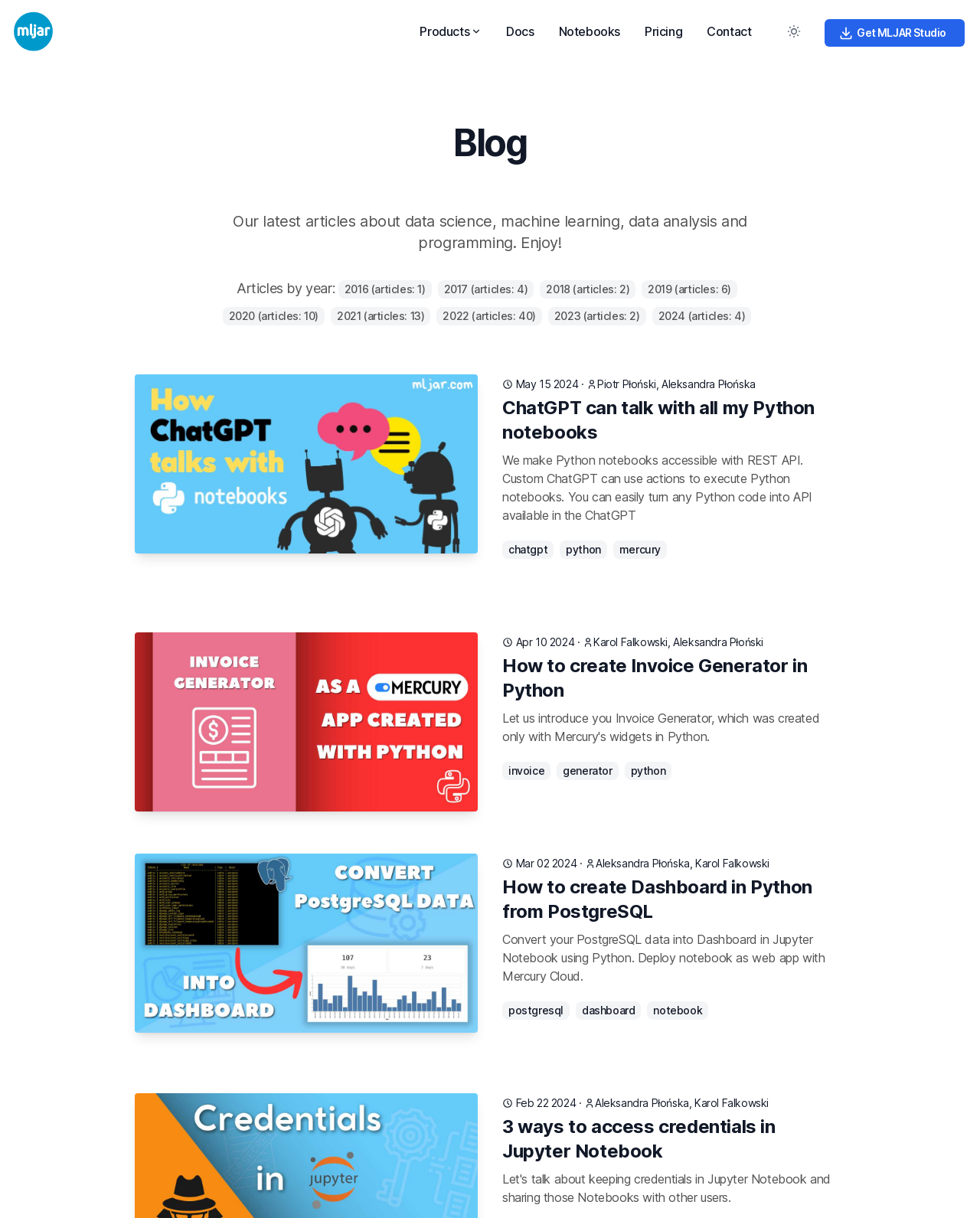Give a short answer to this question using one word or a phrase:
What is the main topic of this blog?

Data science and machine learning